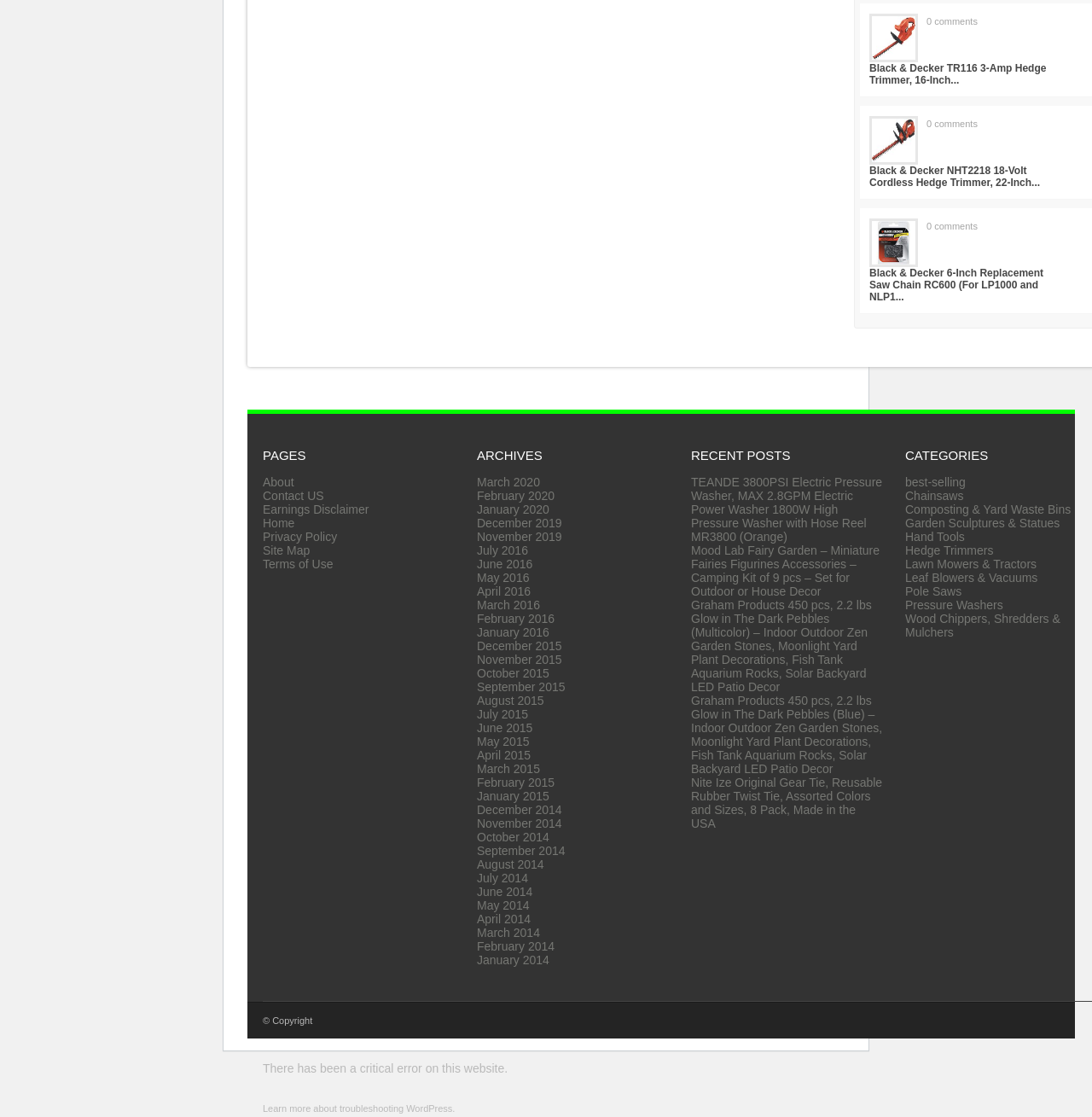How many months are listed under 'ARCHIVES'?
Using the visual information from the image, give a one-word or short-phrase answer.

24